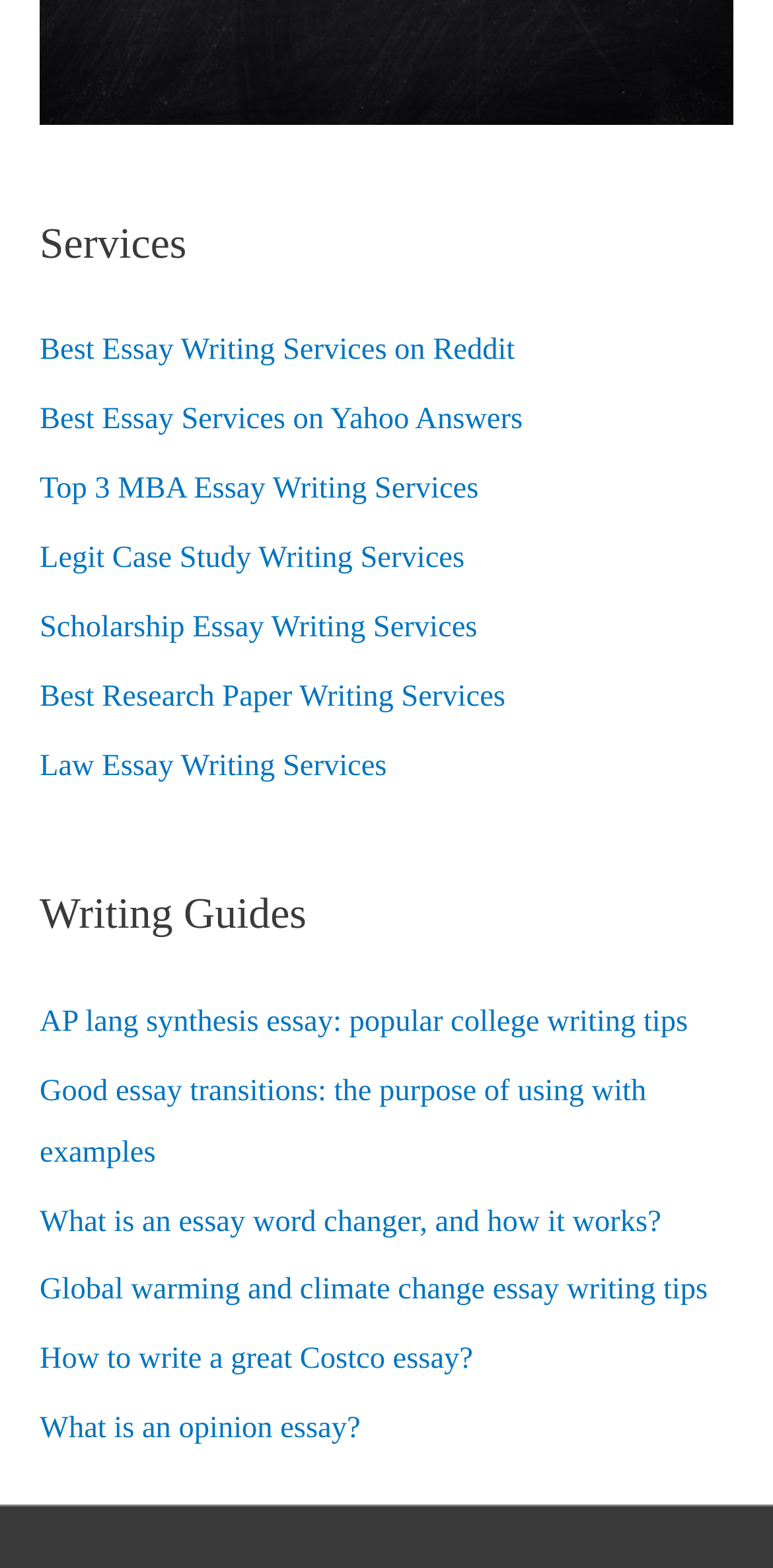Identify the bounding box coordinates of the region that needs to be clicked to carry out this instruction: "Explore 'Top 3 MBA Essay Writing Services'". Provide these coordinates as four float numbers ranging from 0 to 1, i.e., [left, top, right, bottom].

[0.051, 0.301, 0.619, 0.323]